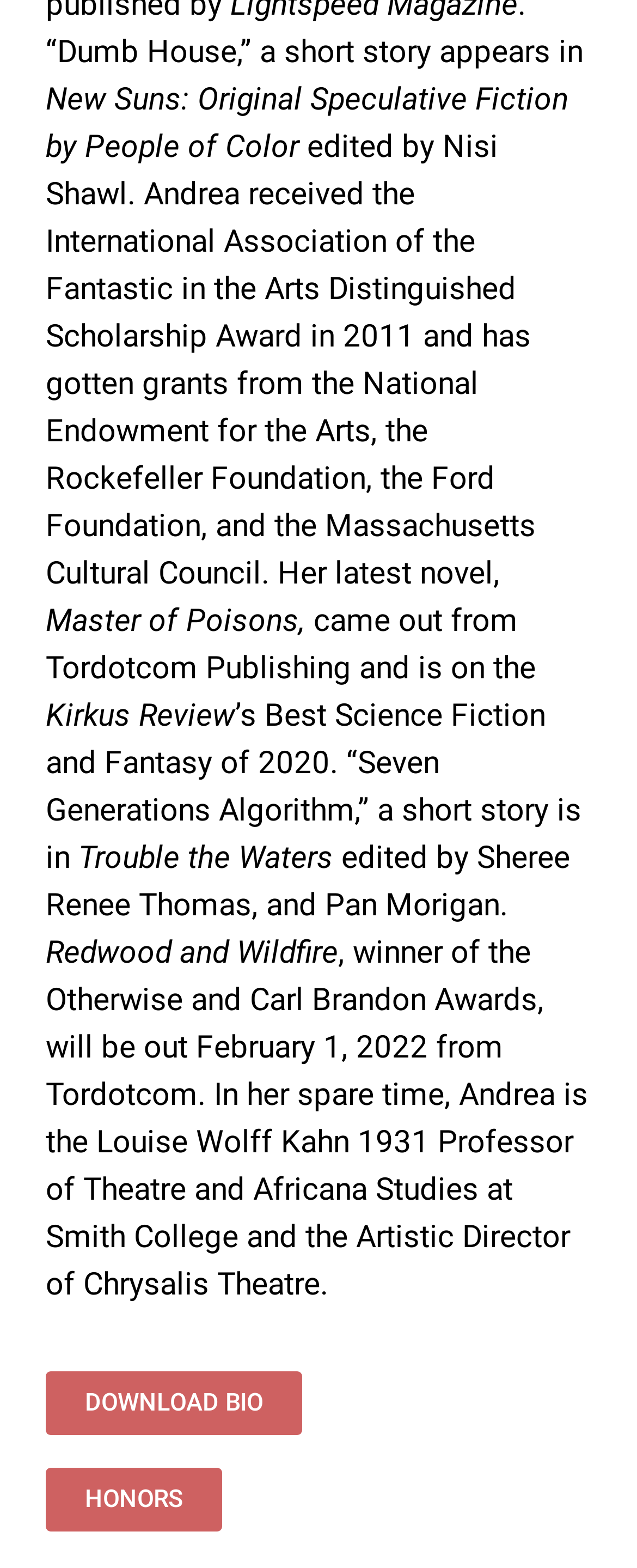Please provide a comprehensive answer to the question based on the screenshot: What is the name of the professorship held by Andrea?

I found the answer by reading the text that describes Andrea's profession, which states 'Andrea is the Louise Wolff Kahn 1931 Professor of Theatre and Africana Studies at Smith College...'. This indicates that Andrea holds the Louise Wolff Kahn 1931 Professorship.